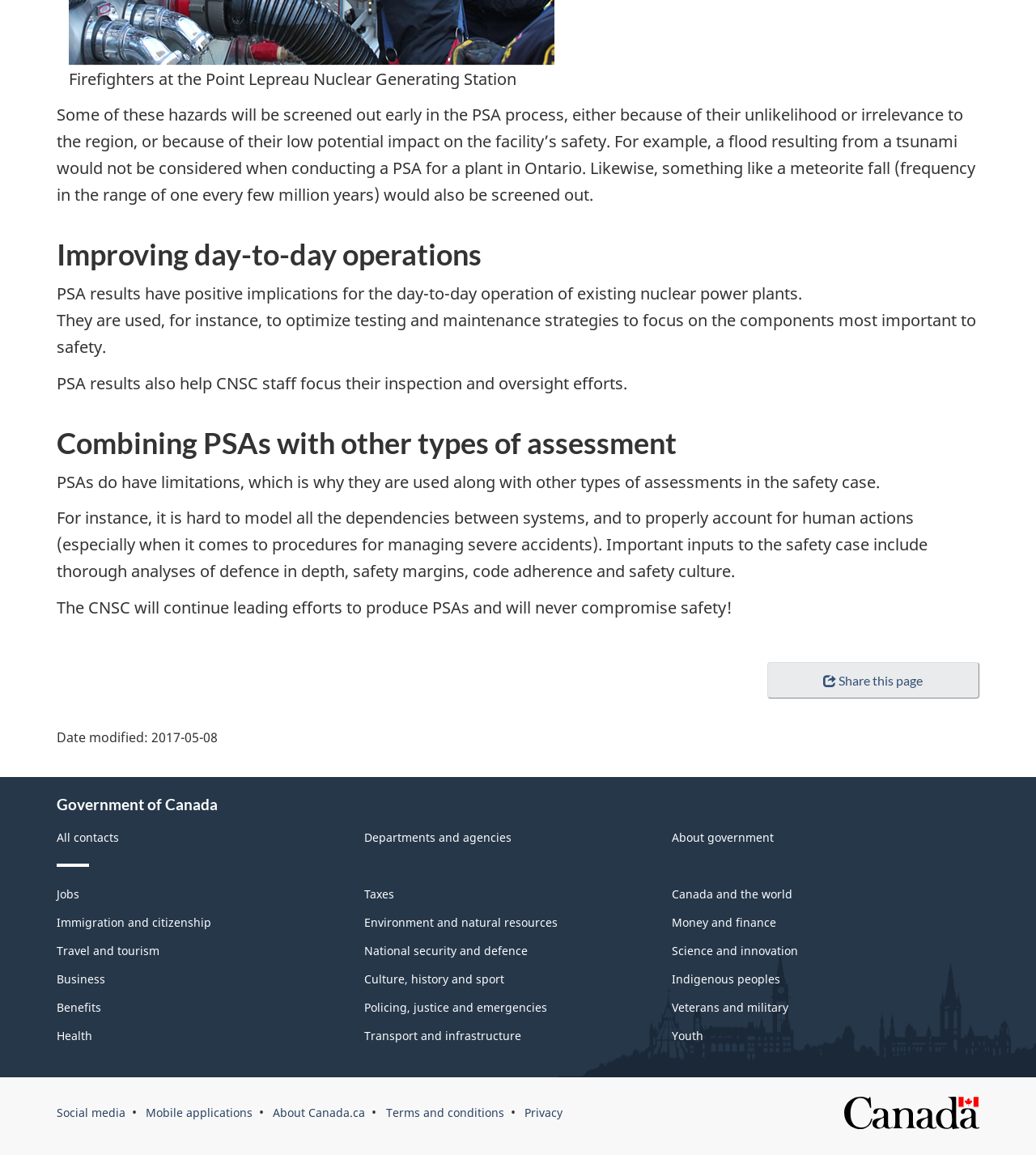Identify the bounding box of the UI element described as follows: "Culture, history and sport". Provide the coordinates as four float numbers in the range of 0 to 1 [left, top, right, bottom].

[0.352, 0.841, 0.487, 0.854]